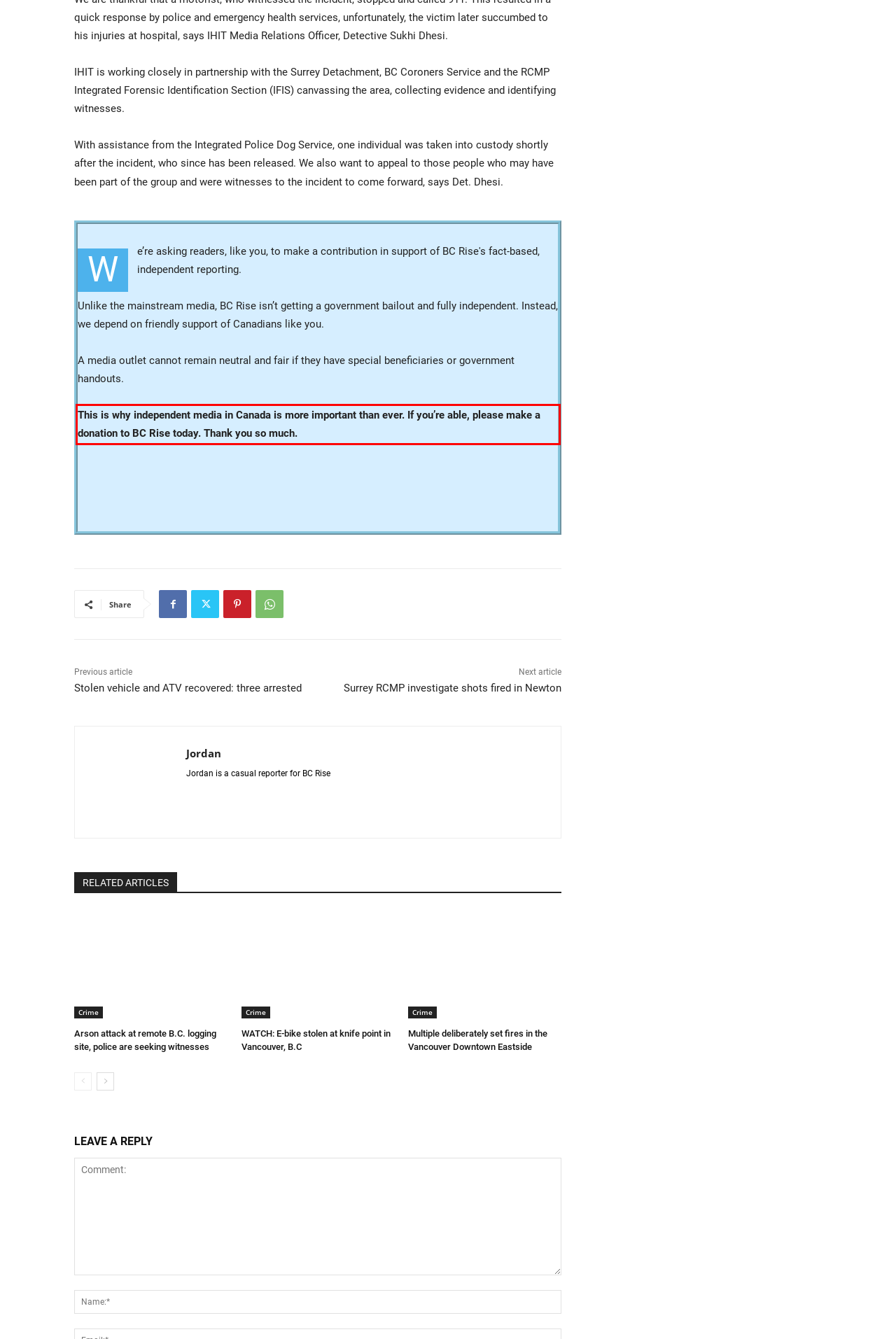Within the screenshot of the webpage, there is a red rectangle. Please recognize and generate the text content inside this red bounding box.

This is why independent media in Canada is more important than ever. If you’re able, please make a donation to BC Rise today. Thank you so much.